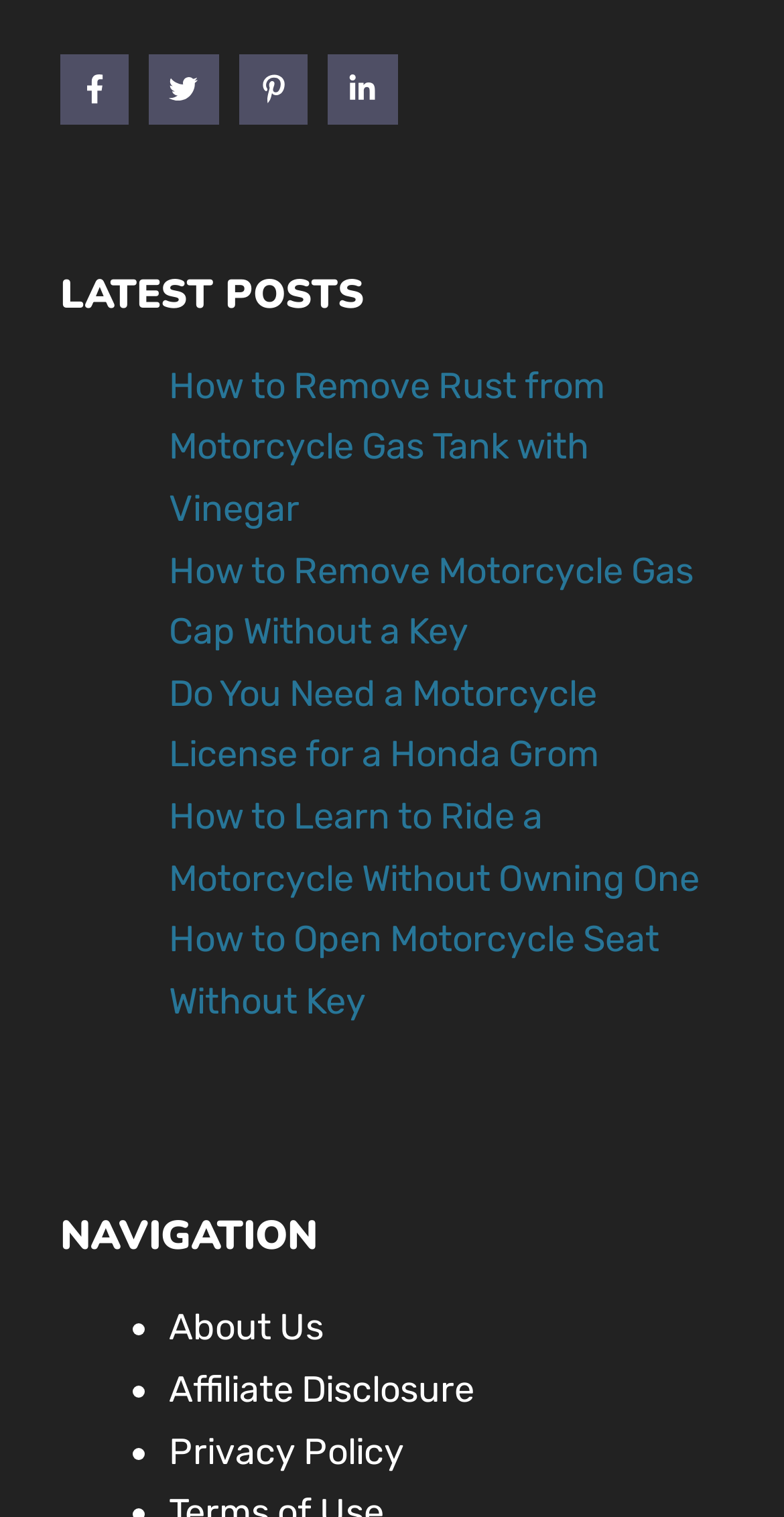Please identify the bounding box coordinates of the element I should click to complete this instruction: 'Visit Facebook'. The coordinates should be given as four float numbers between 0 and 1, like this: [left, top, right, bottom].

[0.077, 0.036, 0.165, 0.082]